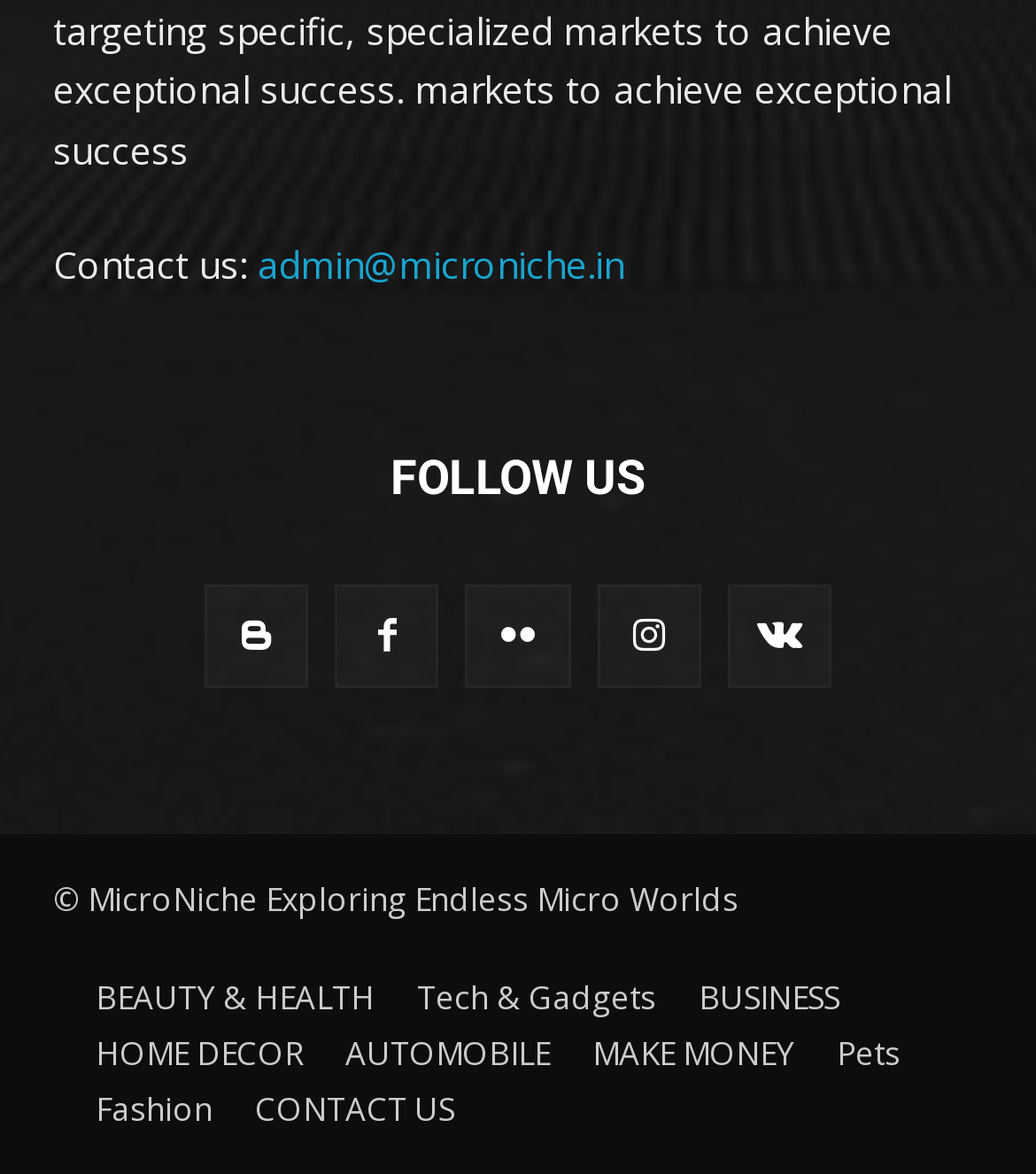What is the copyright information on the webpage?
Provide a comprehensive and detailed answer to the question.

I found the copyright information at the bottom of the webpage, which states '© MicroNiche Exploring Endless Micro Worlds'.